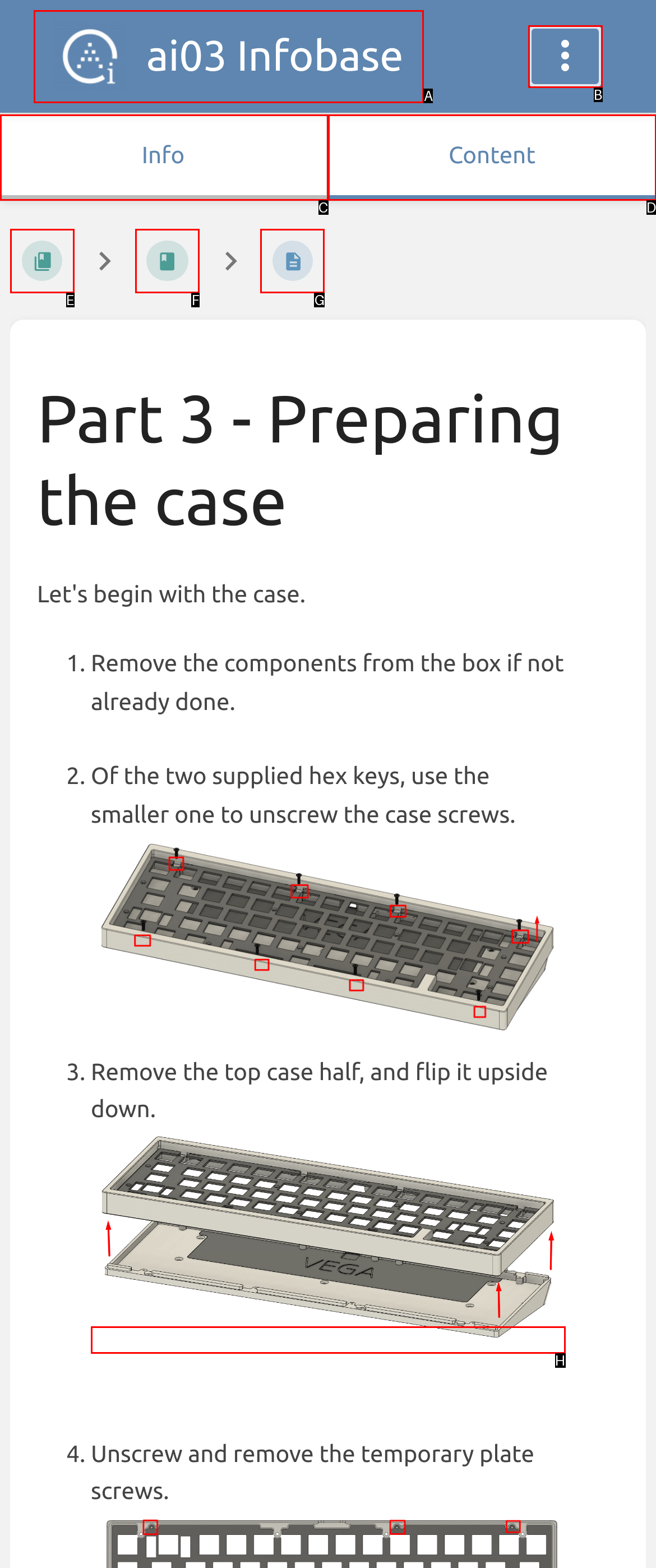Given the description: Support Group Meetings, select the HTML element that best matches it. Reply with the letter of your chosen option.

None